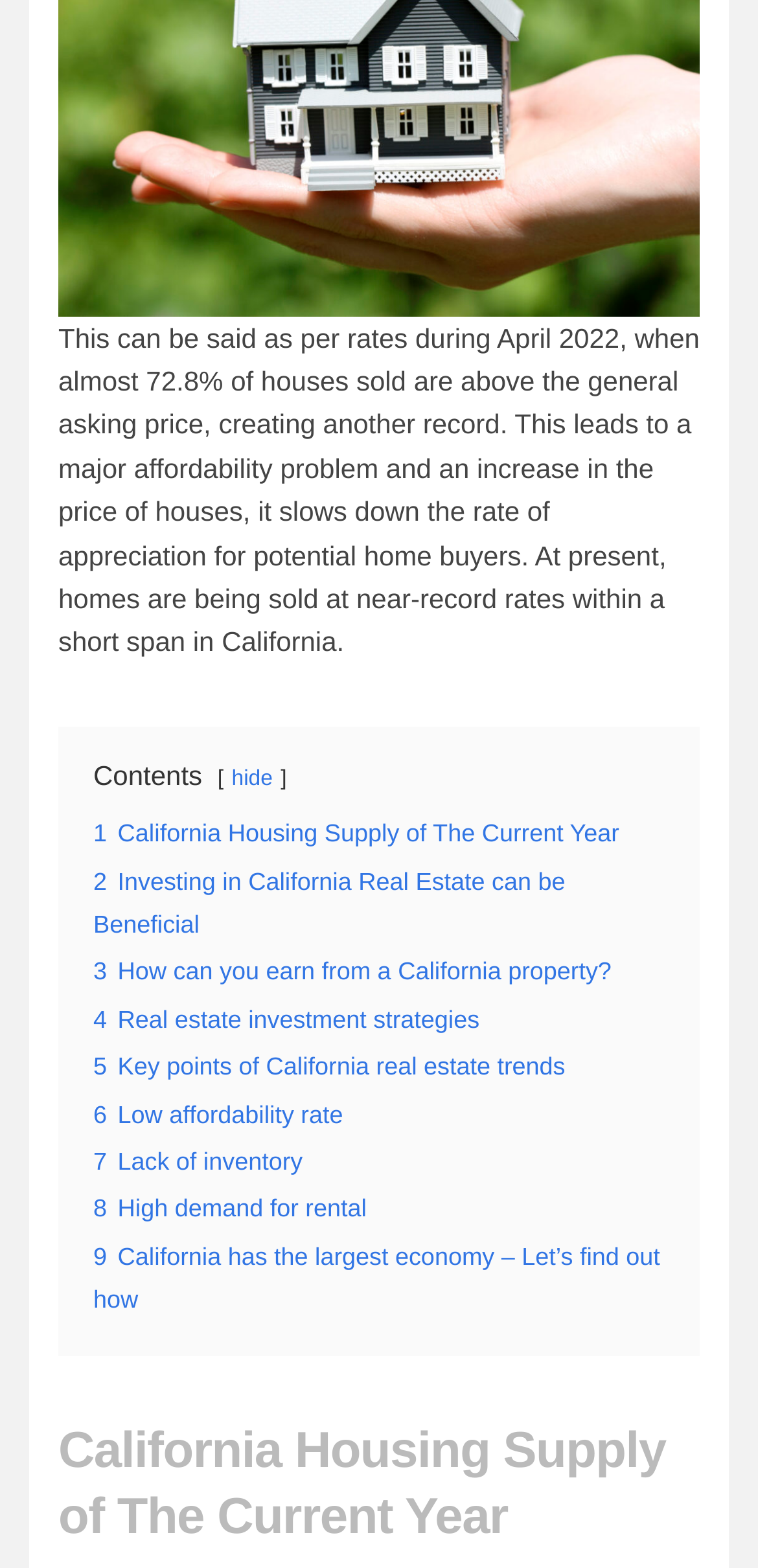Given the description "hide", determine the bounding box of the corresponding UI element.

[0.306, 0.489, 0.36, 0.504]